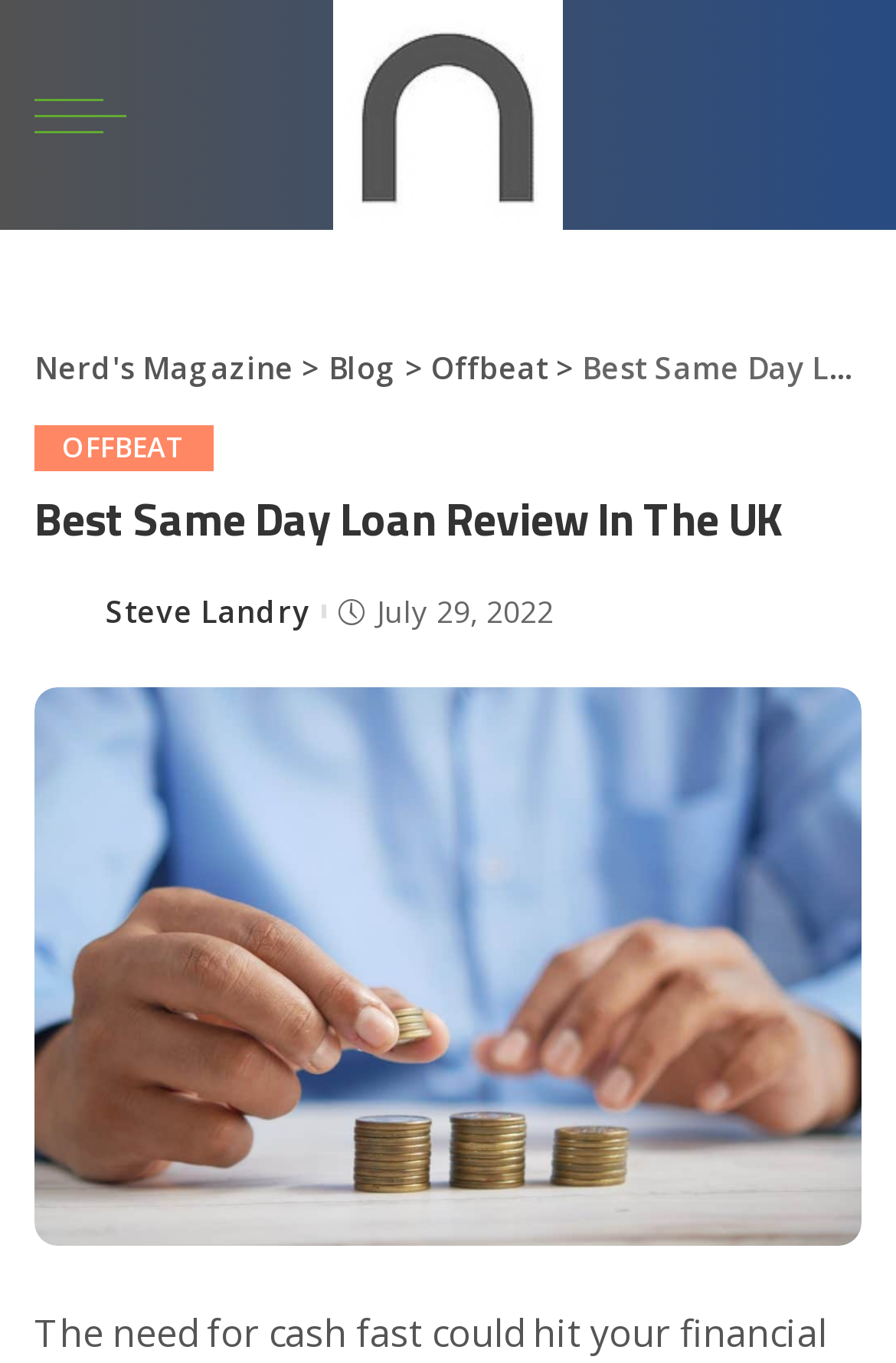Based on the element description: "Nerd's Magazine", identify the bounding box coordinates for this UI element. The coordinates must be four float numbers between 0 and 1, listed as [left, top, right, bottom].

[0.038, 0.255, 0.328, 0.285]